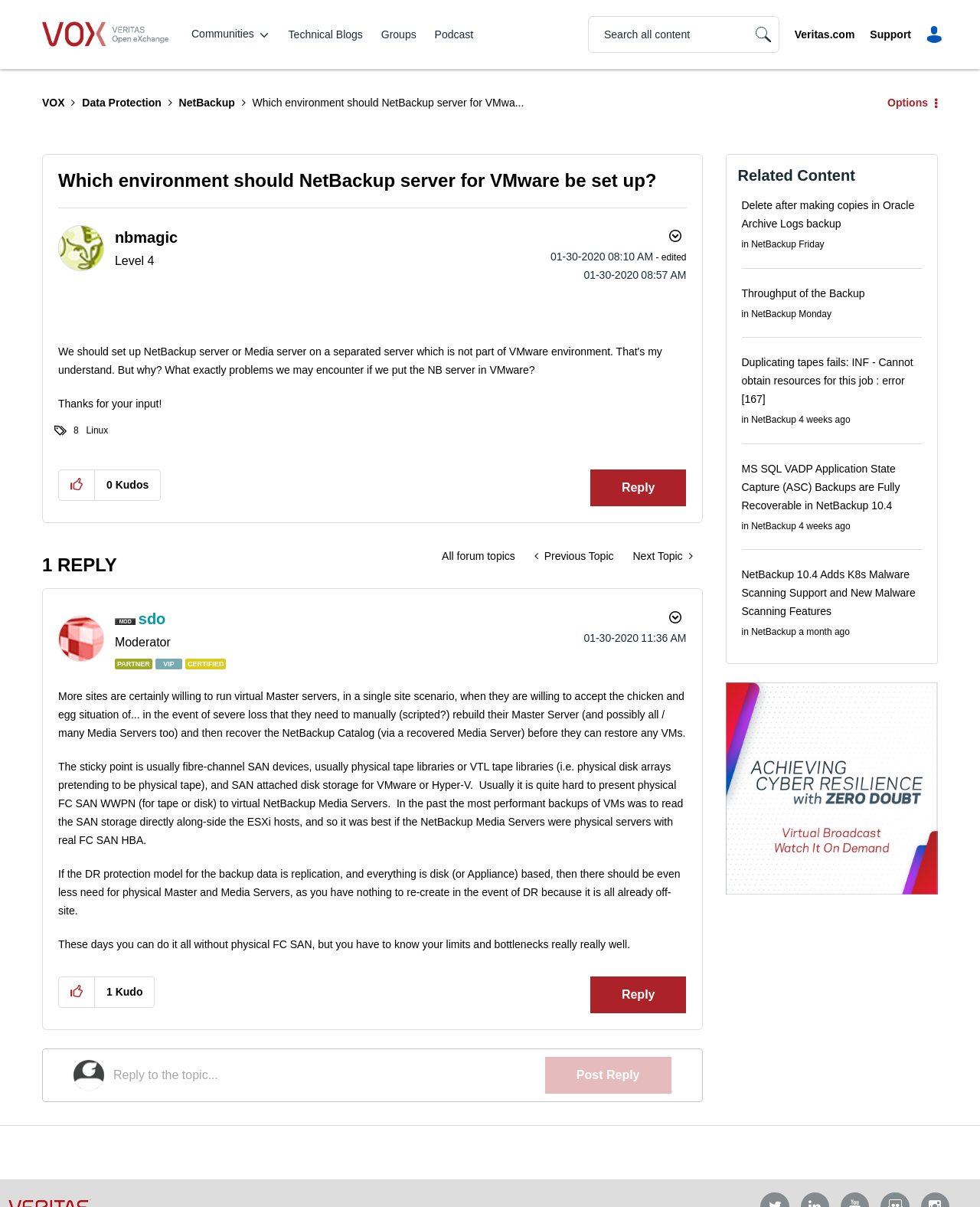Identify the bounding box coordinates necessary to click and complete the given instruction: "Reply to the topic".

[0.116, 0.878, 0.556, 0.903]